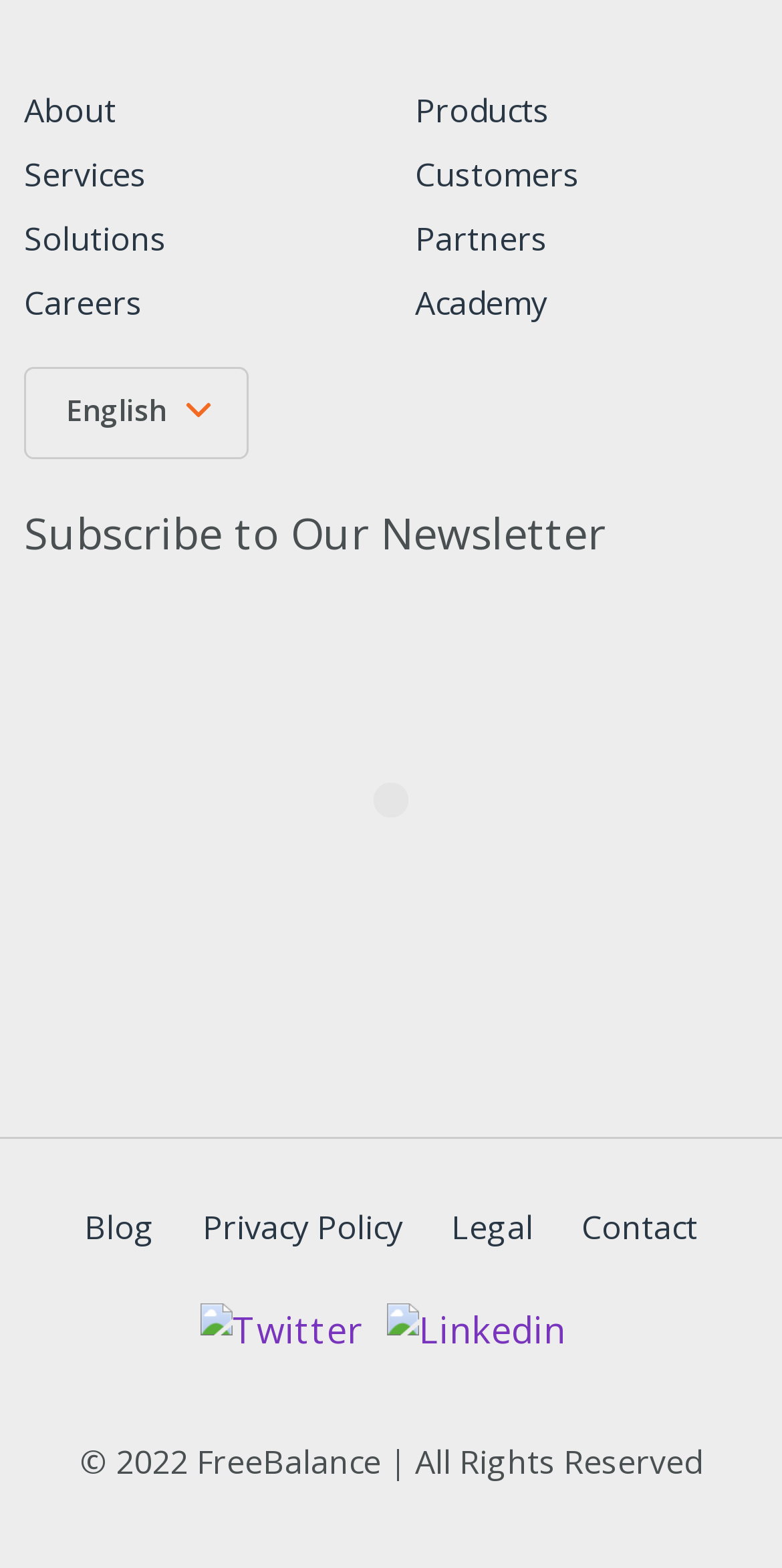Give the bounding box coordinates for this UI element: "alt="Twitter" title="Twitter"". The coordinates should be four float numbers between 0 and 1, arranged as [left, top, right, bottom].

[0.256, 0.83, 0.464, 0.861]